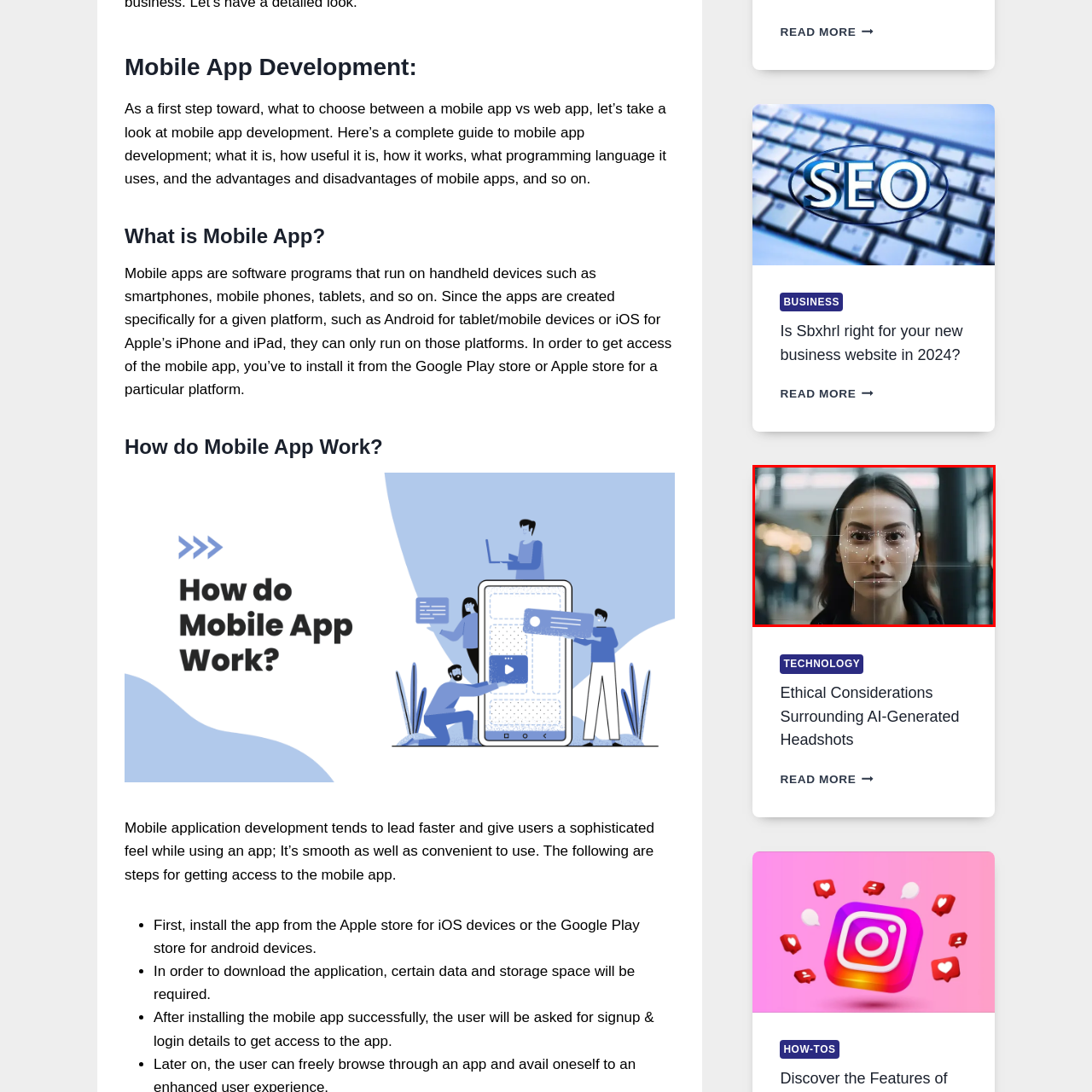Is the environment depicted in the image futuristic?
Pay attention to the section of the image highlighted by the red bounding box and provide a comprehensive answer to the question.

The caption suggests that the environment may be tech-focused or futuristic, possibly within a high-traffic space like an airport or a modern office, due to the presence of facial recognition technology and a digital grid overlaid on the woman's face.